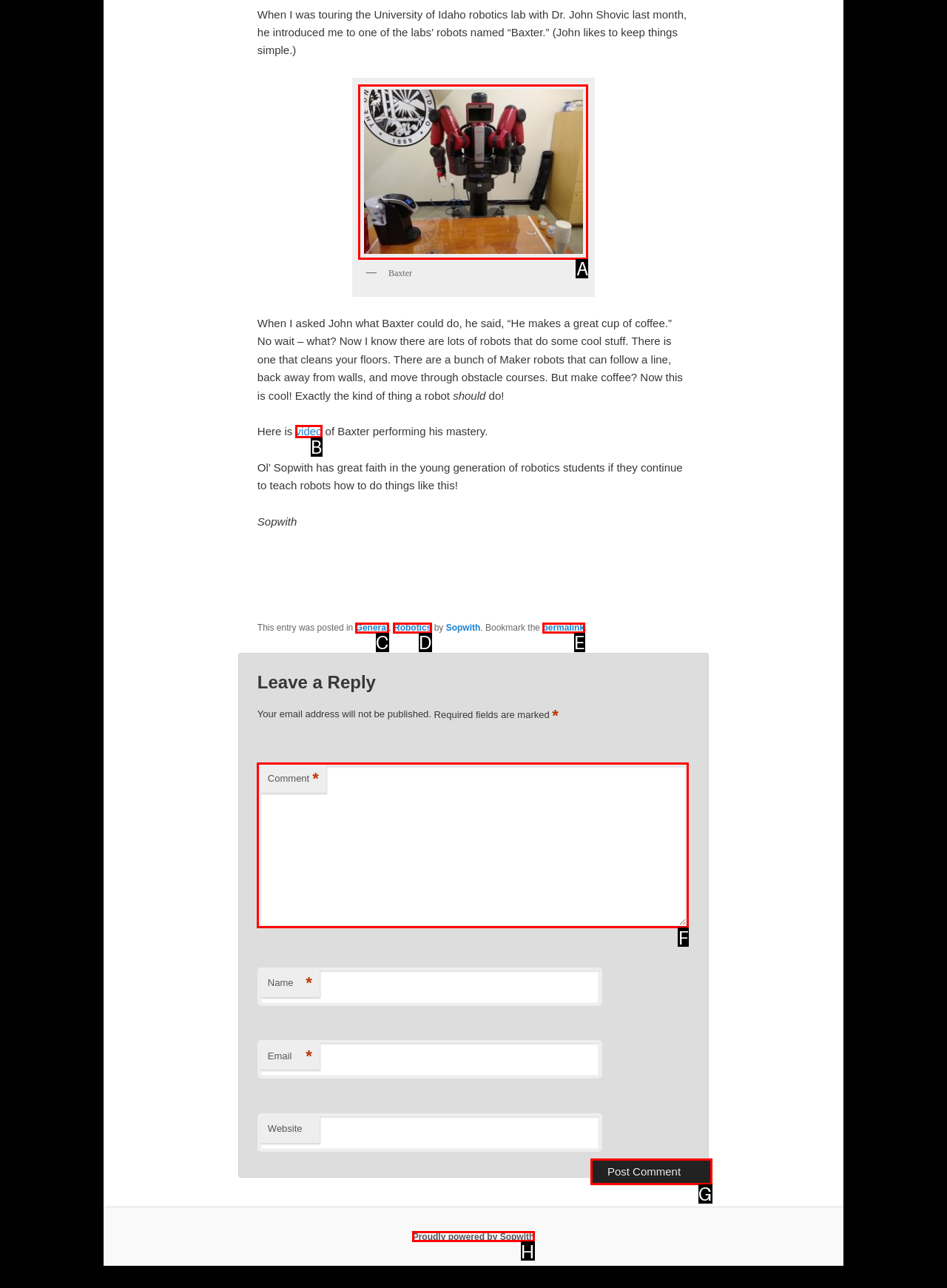Which HTML element among the options matches this description: parent_node: Baxter? Answer with the letter representing your choice.

A